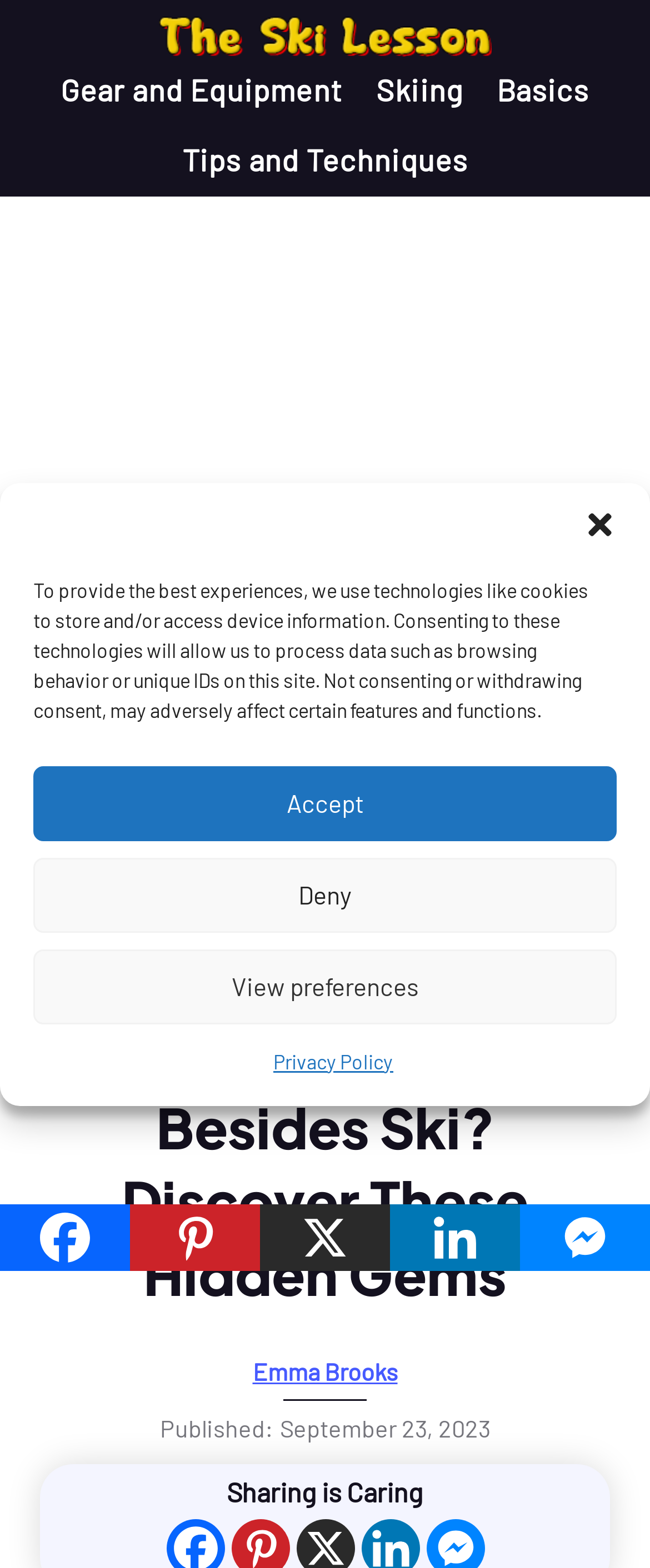Please determine the bounding box coordinates of the section I need to click to accomplish this instruction: "Go to 'Gear and Equipment'".

[0.094, 0.047, 0.527, 0.07]